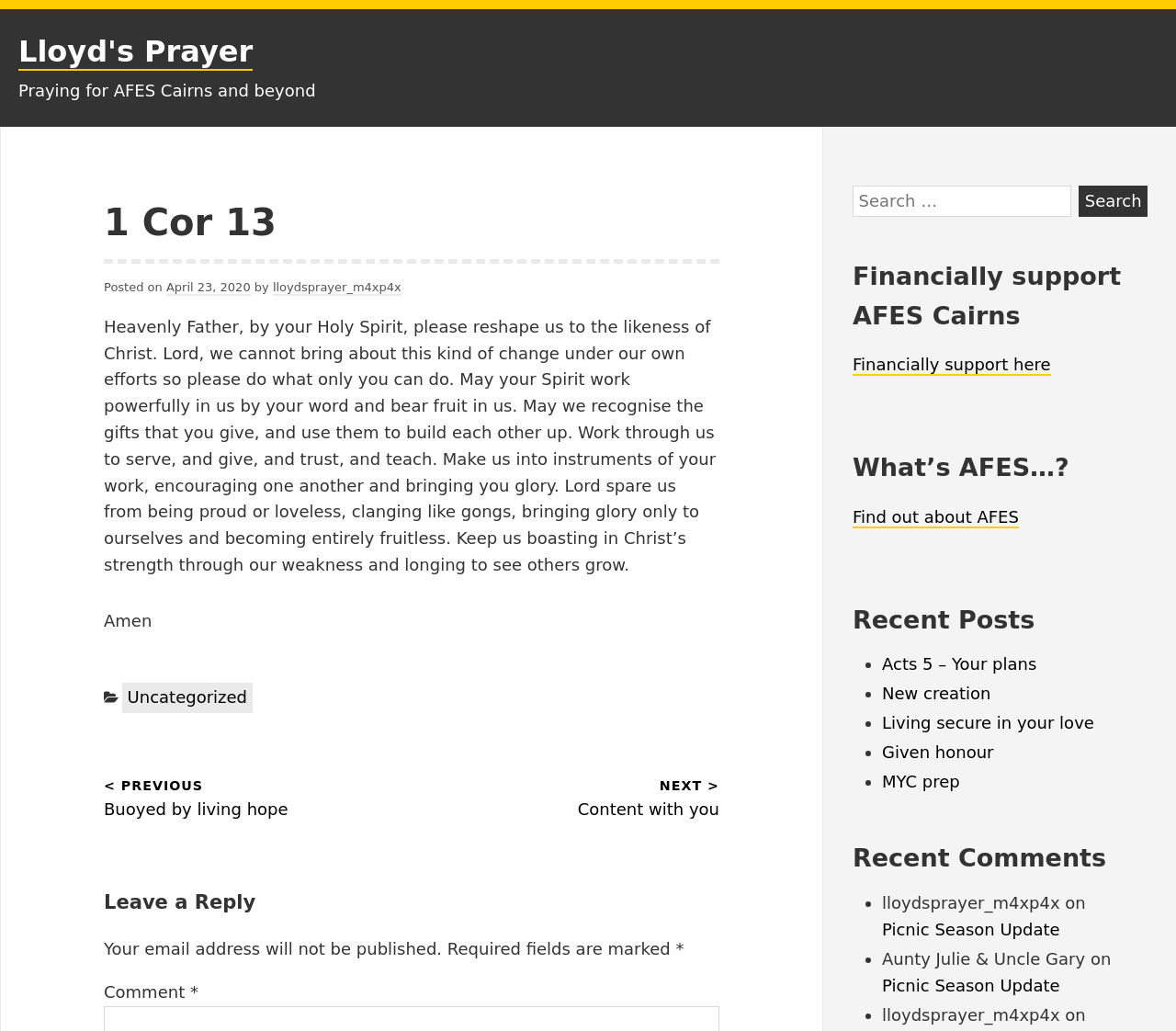Predict the bounding box of the UI element based on this description: "Find out about AFES".

[0.725, 0.492, 0.866, 0.512]